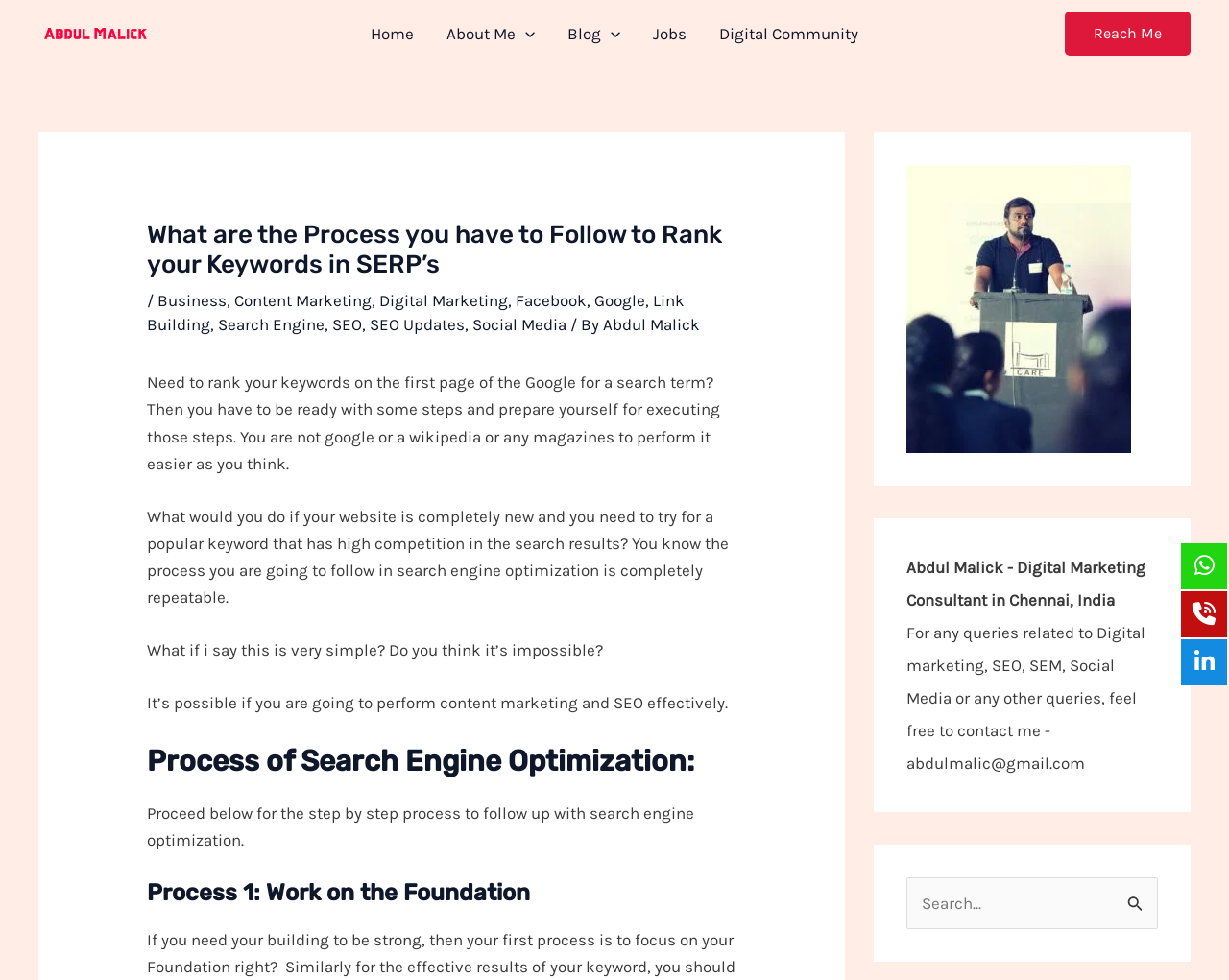Using the element description provided, determine the bounding box coordinates in the format (top-left x, top-left y, bottom-right x, bottom-right y). Ensure that all values are floating point numbers between 0 and 1. Element description: parent_node: Blog aria-label="Menu Toggle"

[0.489, 0.0, 0.505, 0.069]